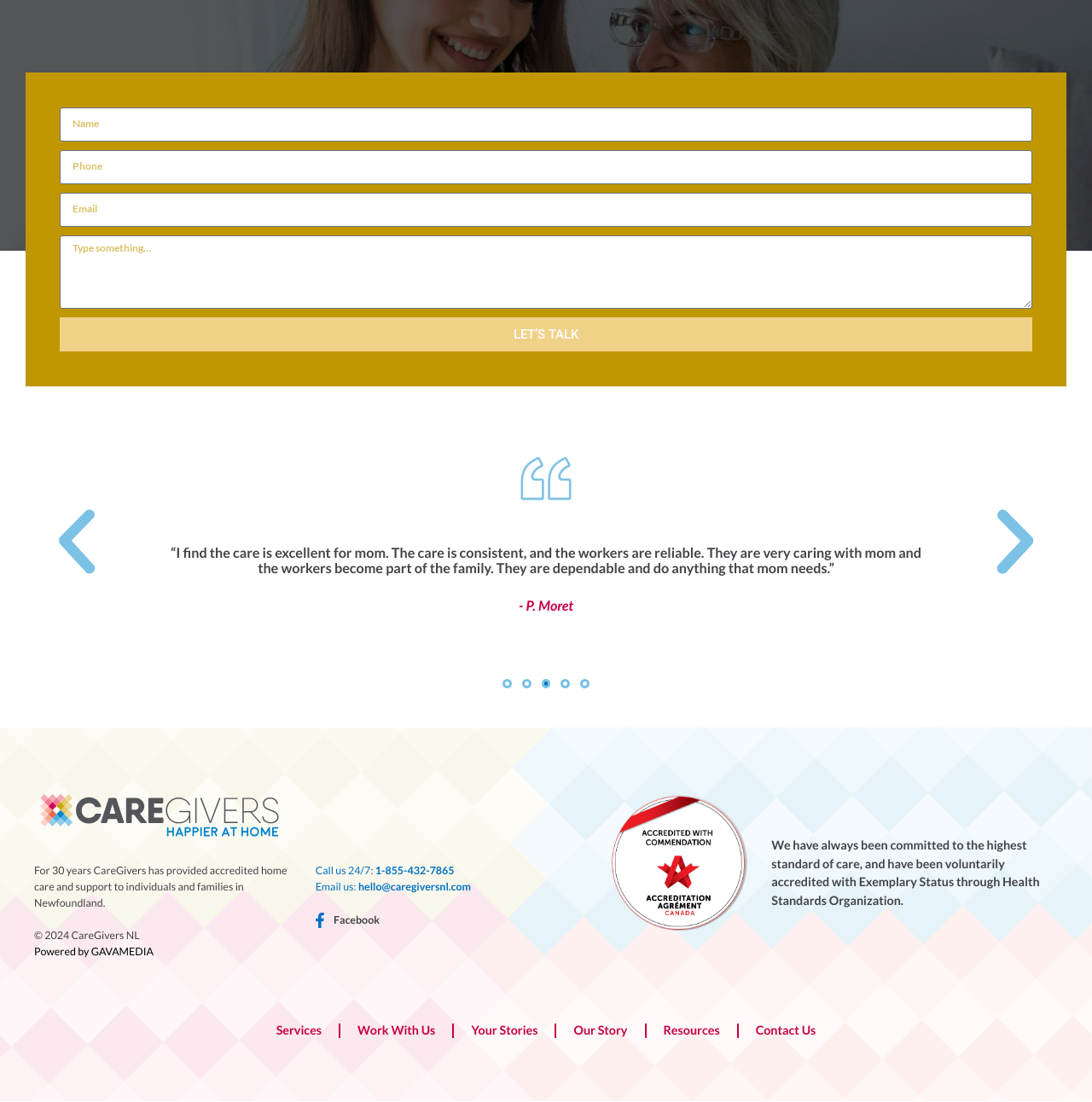Give a one-word or one-phrase response to the question: 
What is the company's name?

CareGivers